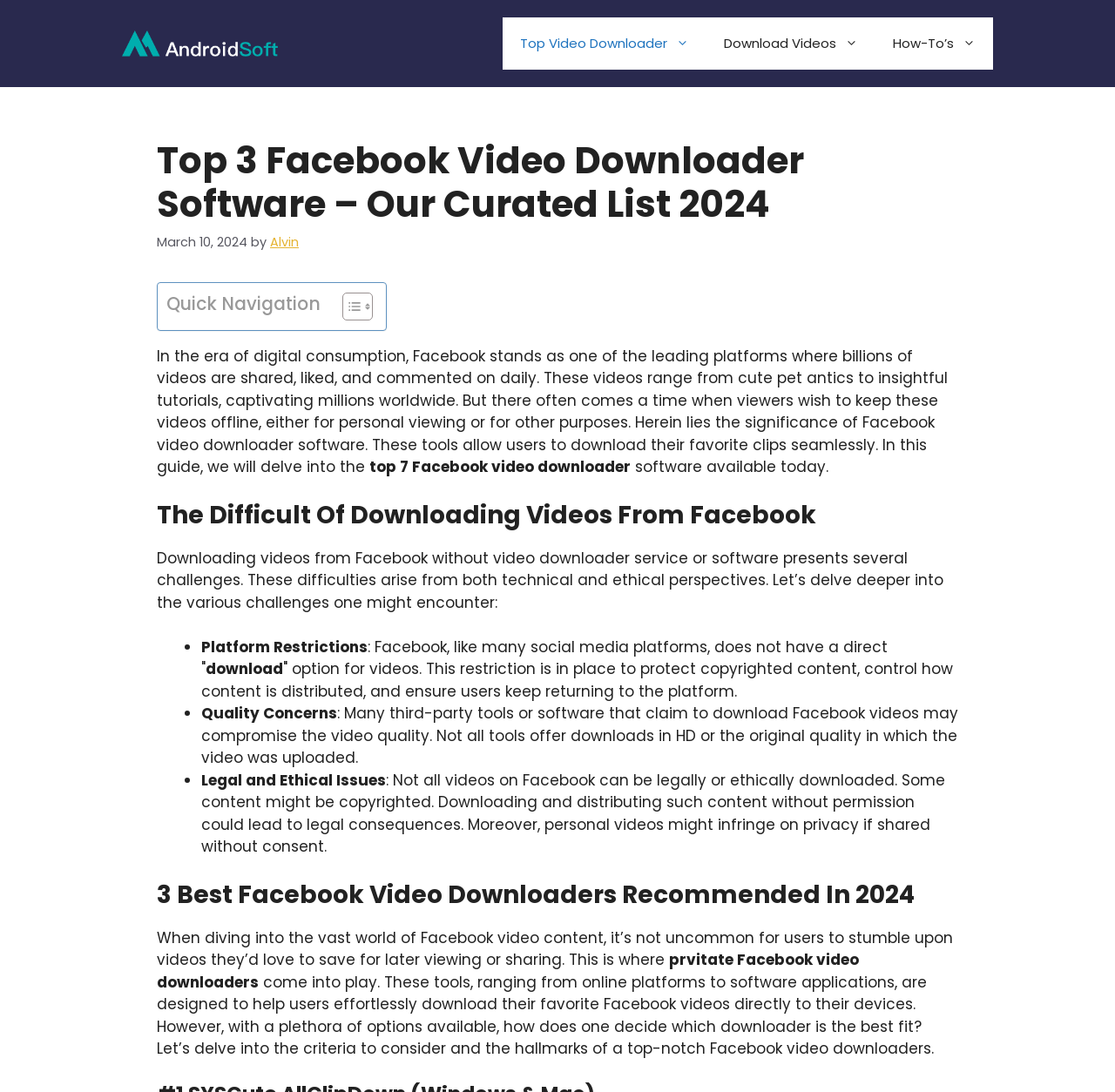Please find the bounding box coordinates in the format (top-left x, top-left y, bottom-right x, bottom-right y) for the given element description. Ensure the coordinates are floating point numbers between 0 and 1. Description: Top Video Downloader

[0.451, 0.016, 0.634, 0.064]